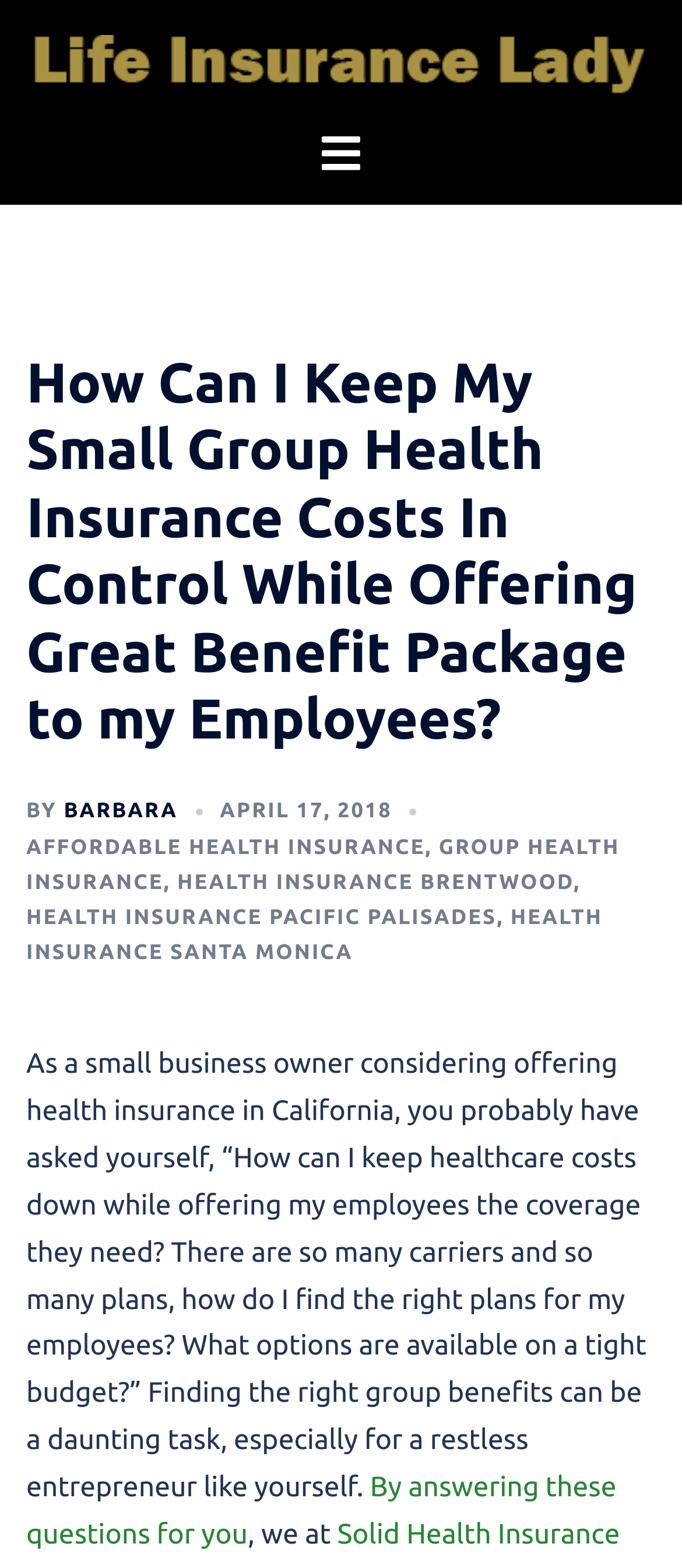Predict the bounding box coordinates of the area that should be clicked to accomplish the following instruction: "Get answers to your health insurance questions". The bounding box coordinates should consist of four float numbers between 0 and 1, i.e., [left, top, right, bottom].

[0.038, 0.939, 0.904, 0.989]